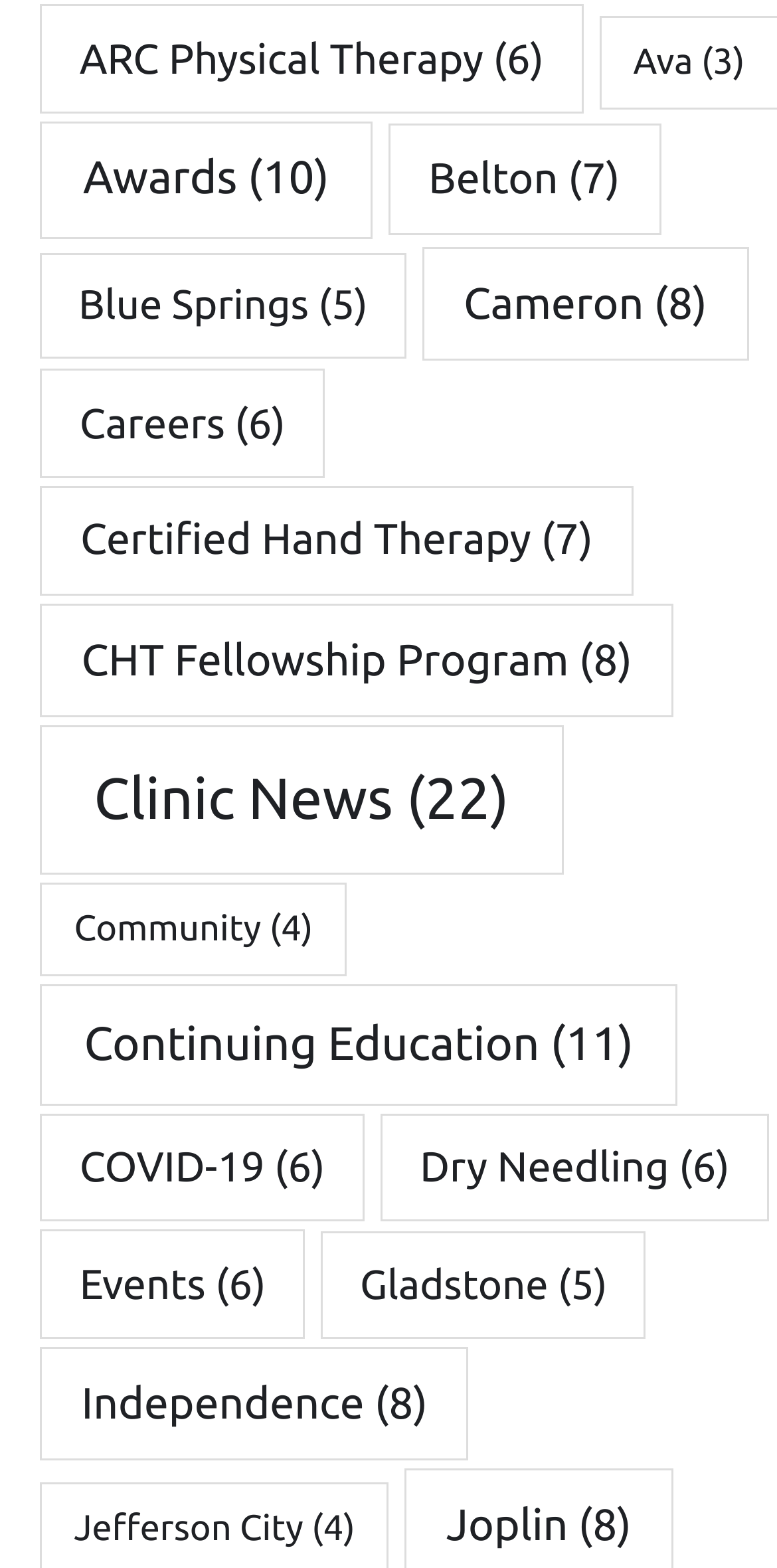Identify the bounding box coordinates of the region that should be clicked to execute the following instruction: "Visit Community page".

[0.051, 0.563, 0.447, 0.622]